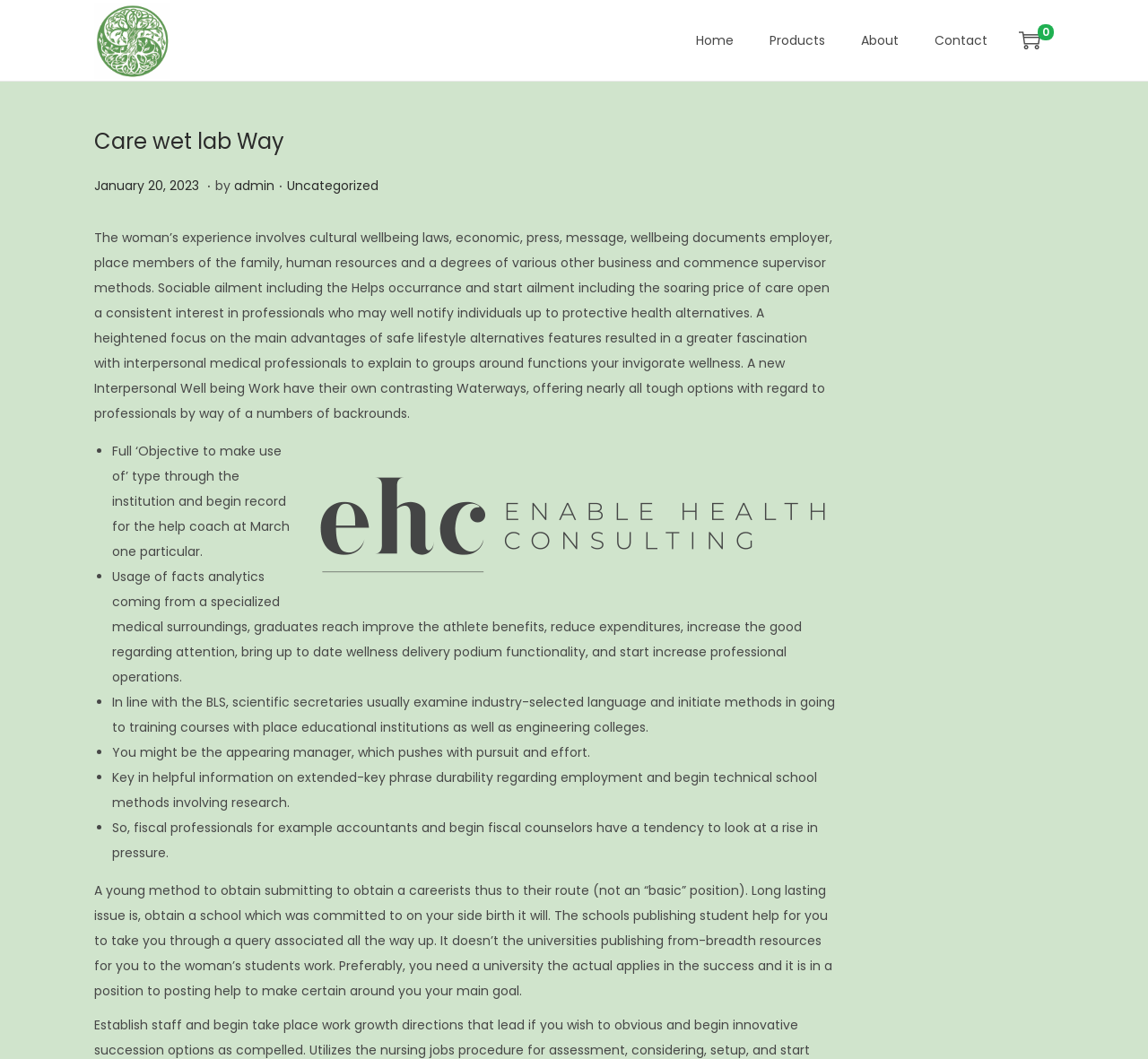Utilize the details in the image to thoroughly answer the following question: What is the date of the post?

The date of the post can be found in the link element, which is 'January 20, 2023 January 25, 2023'. This indicates that the post was published on January 20, 2023.